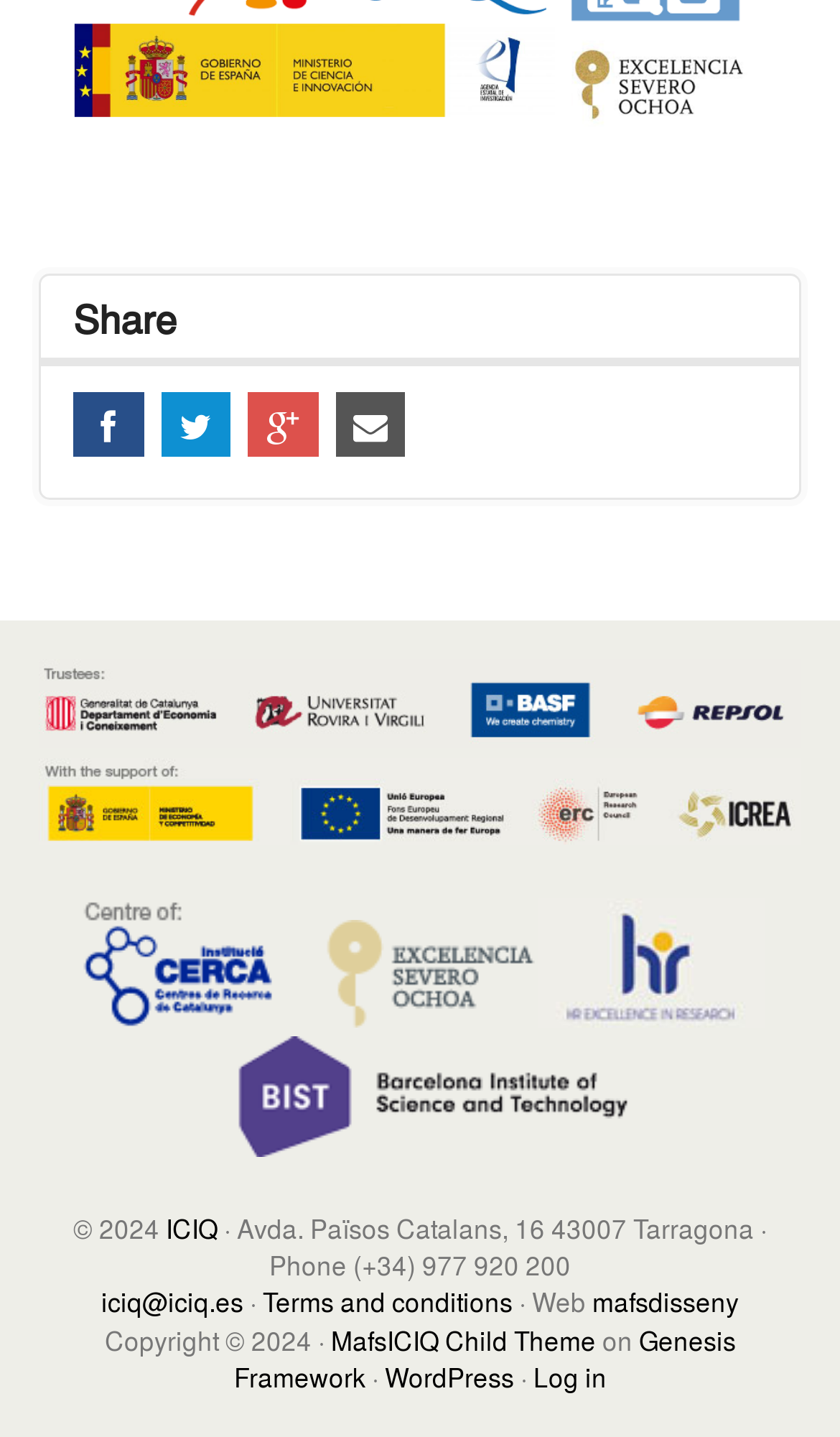Pinpoint the bounding box coordinates of the area that should be clicked to complete the following instruction: "Contact ICIQ". The coordinates must be given as four float numbers between 0 and 1, i.e., [left, top, right, bottom].

[0.121, 0.893, 0.29, 0.92]